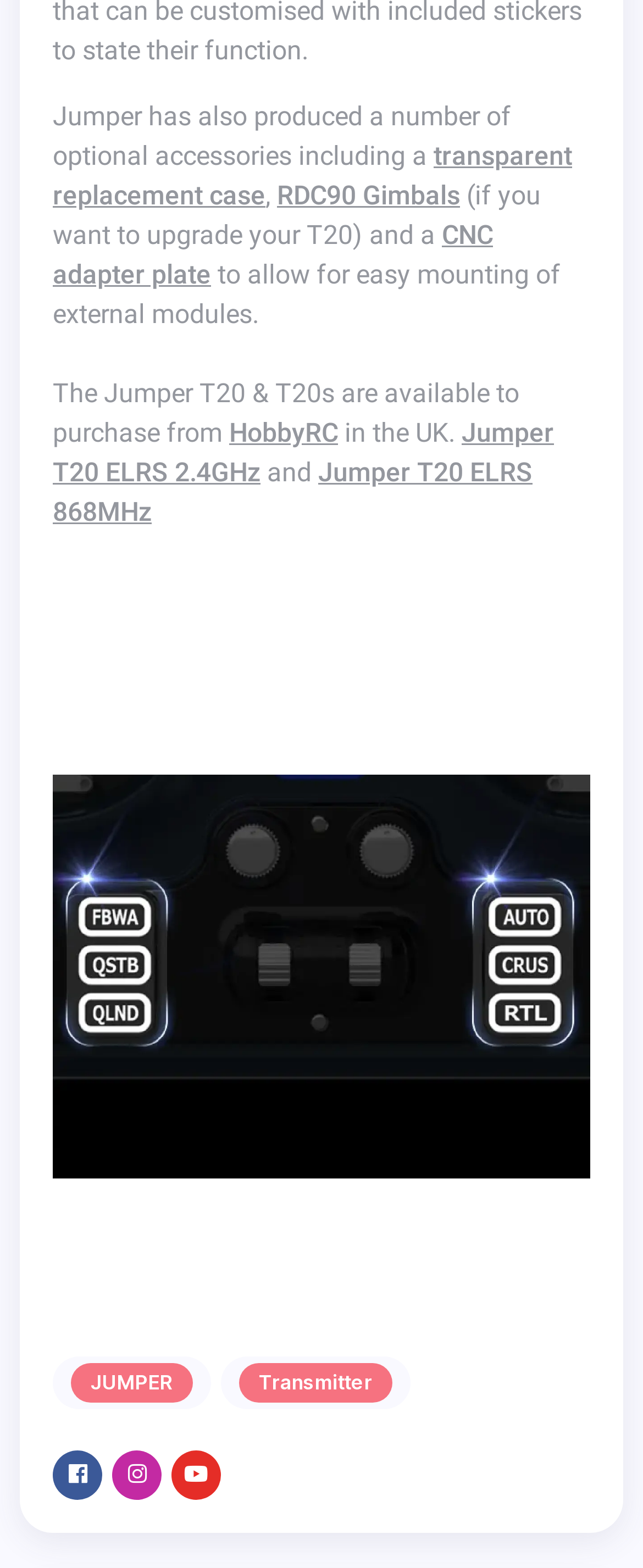What is Jumper's product?
Based on the image, answer the question with as much detail as possible.

Based on the text, Jumper has produced a number of optional accessories, and the webpage mentions the Jumper T20 and T20s, which suggests that Jumper's product is the T20.